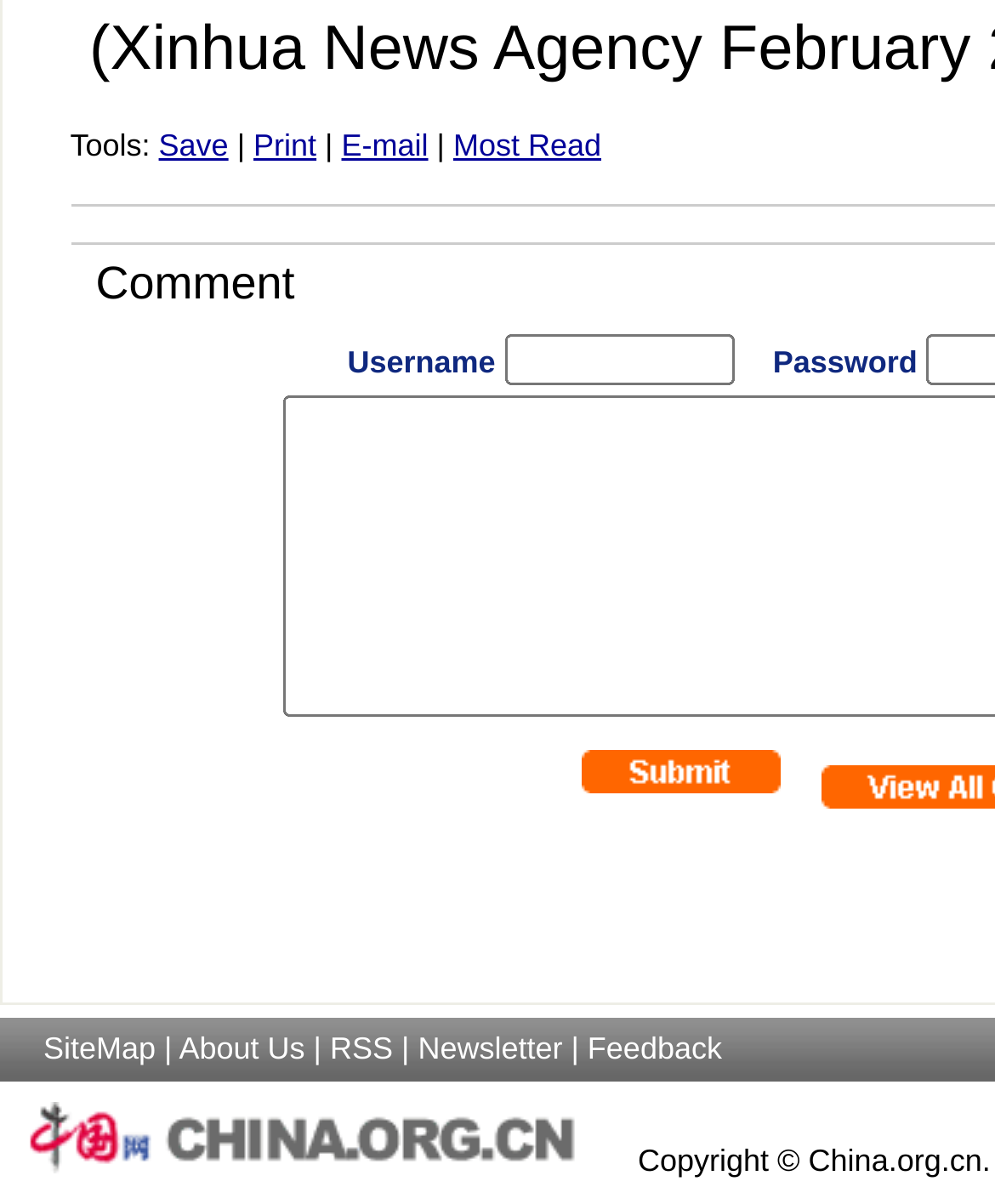How many links are there at the bottom of the page?
Use the image to answer the question with a single word or phrase.

5